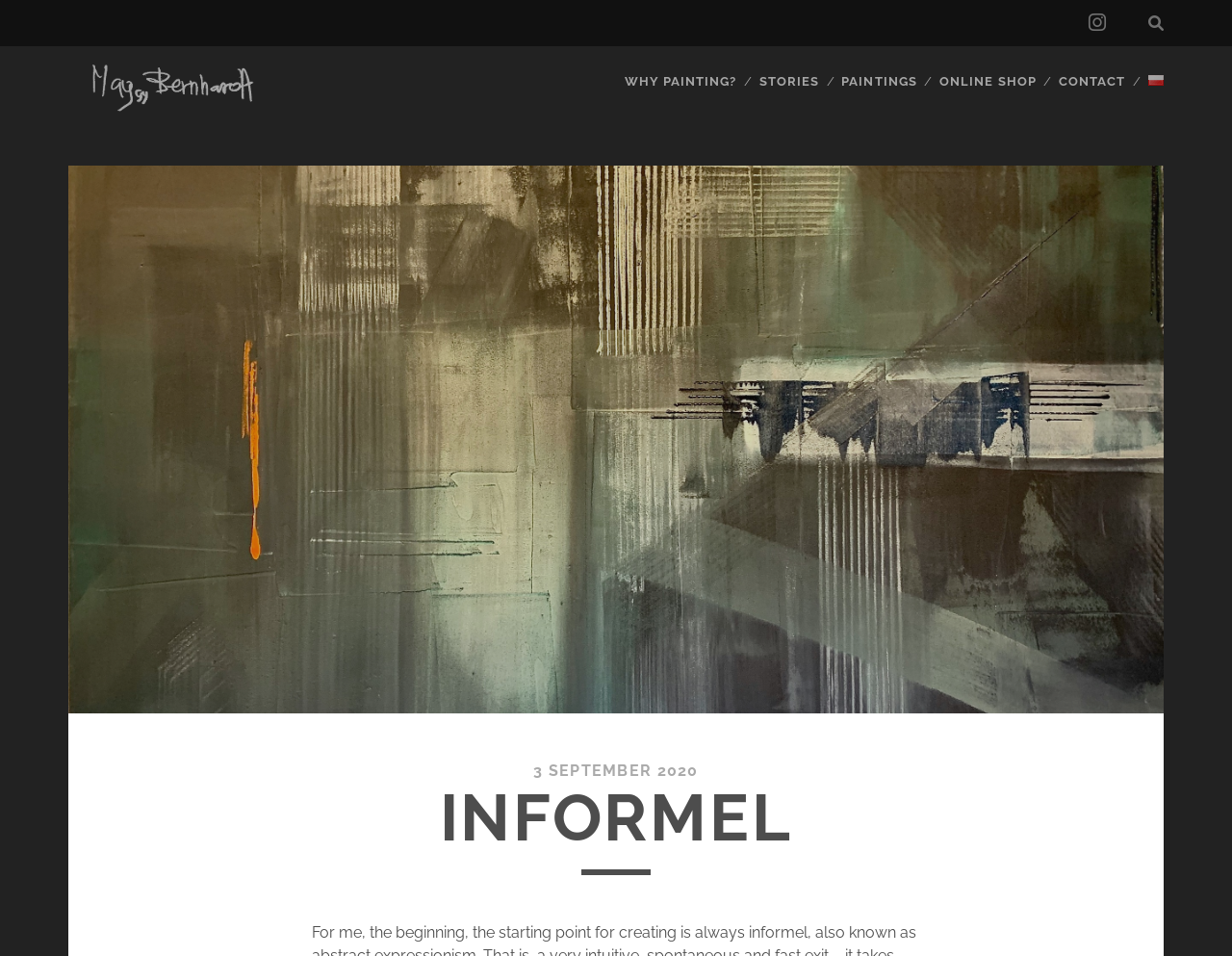Show the bounding box coordinates of the element that should be clicked to complete the task: "Contact Meggy Bernhardt".

[0.86, 0.074, 0.914, 0.098]